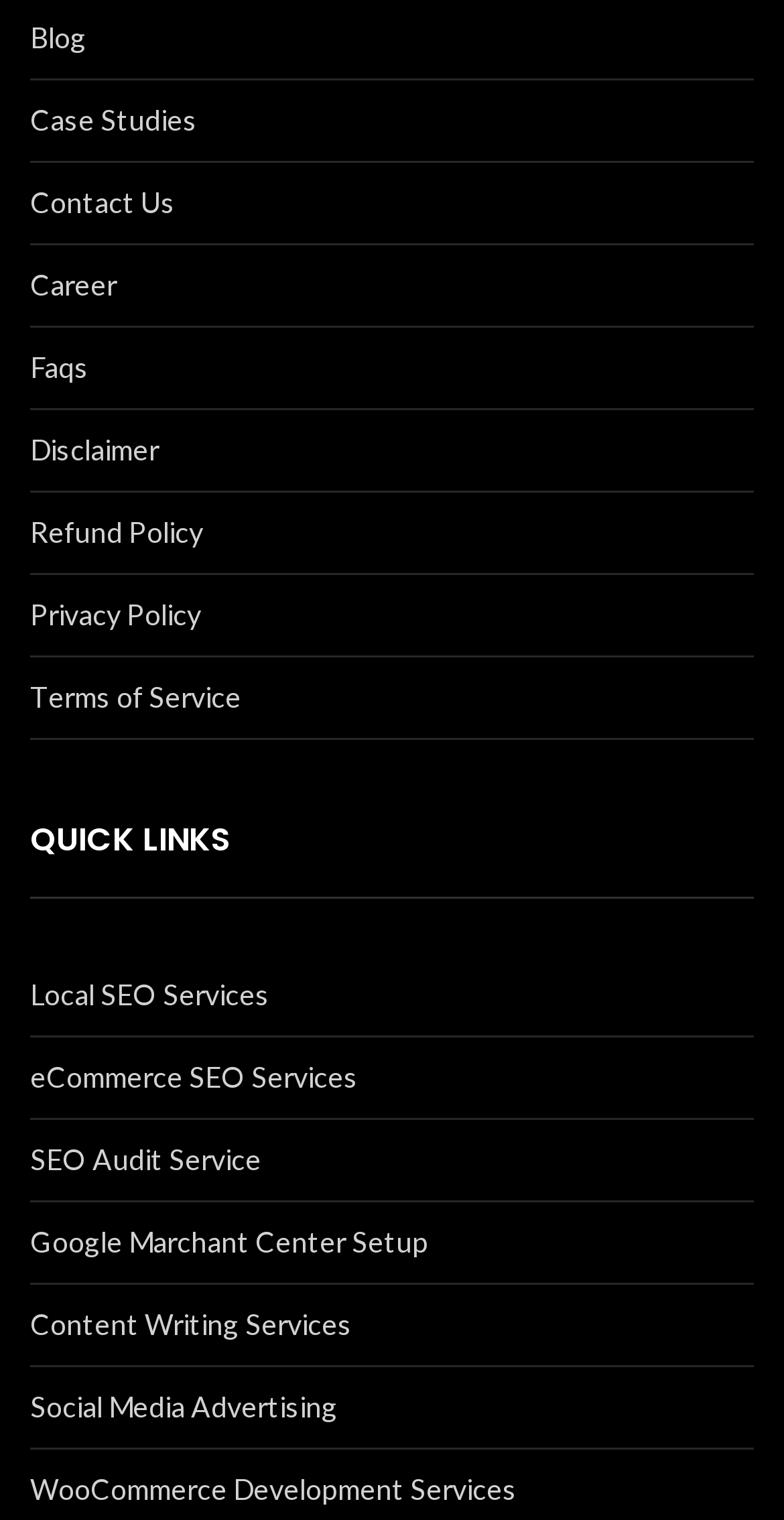Please mark the bounding box coordinates of the area that should be clicked to carry out the instruction: "learn about local SEO services".

[0.038, 0.639, 0.962, 0.671]